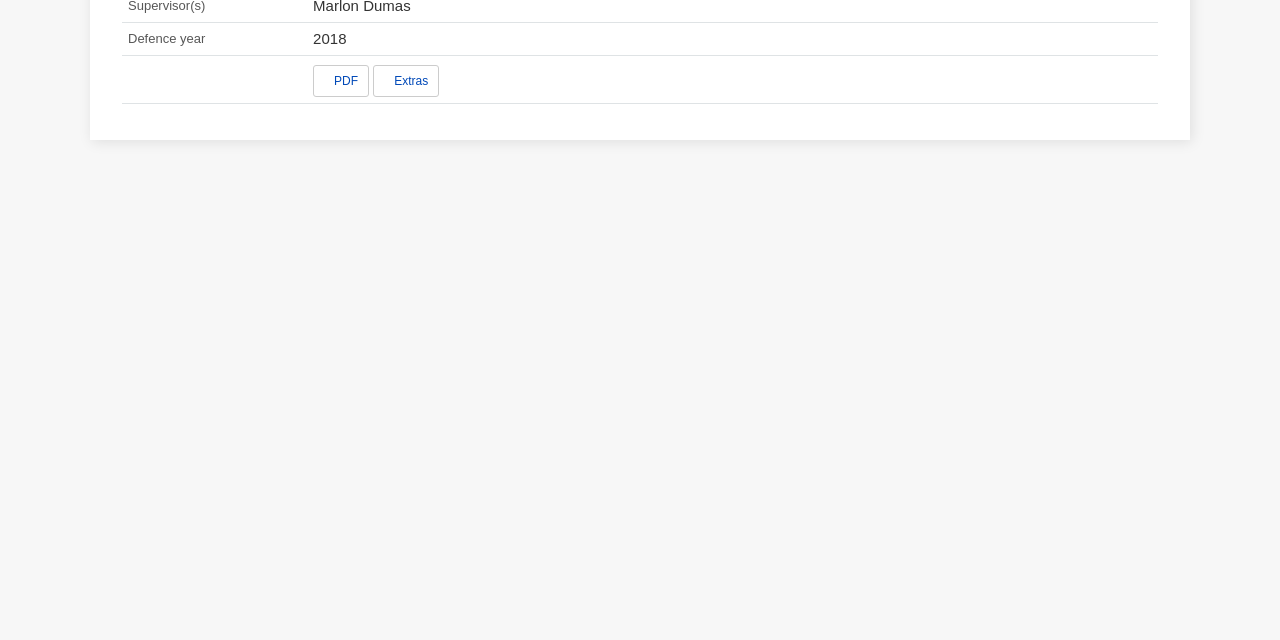Provide the bounding box coordinates of the HTML element described by the text: "PDF". The coordinates should be in the format [left, top, right, bottom] with values between 0 and 1.

[0.245, 0.101, 0.288, 0.151]